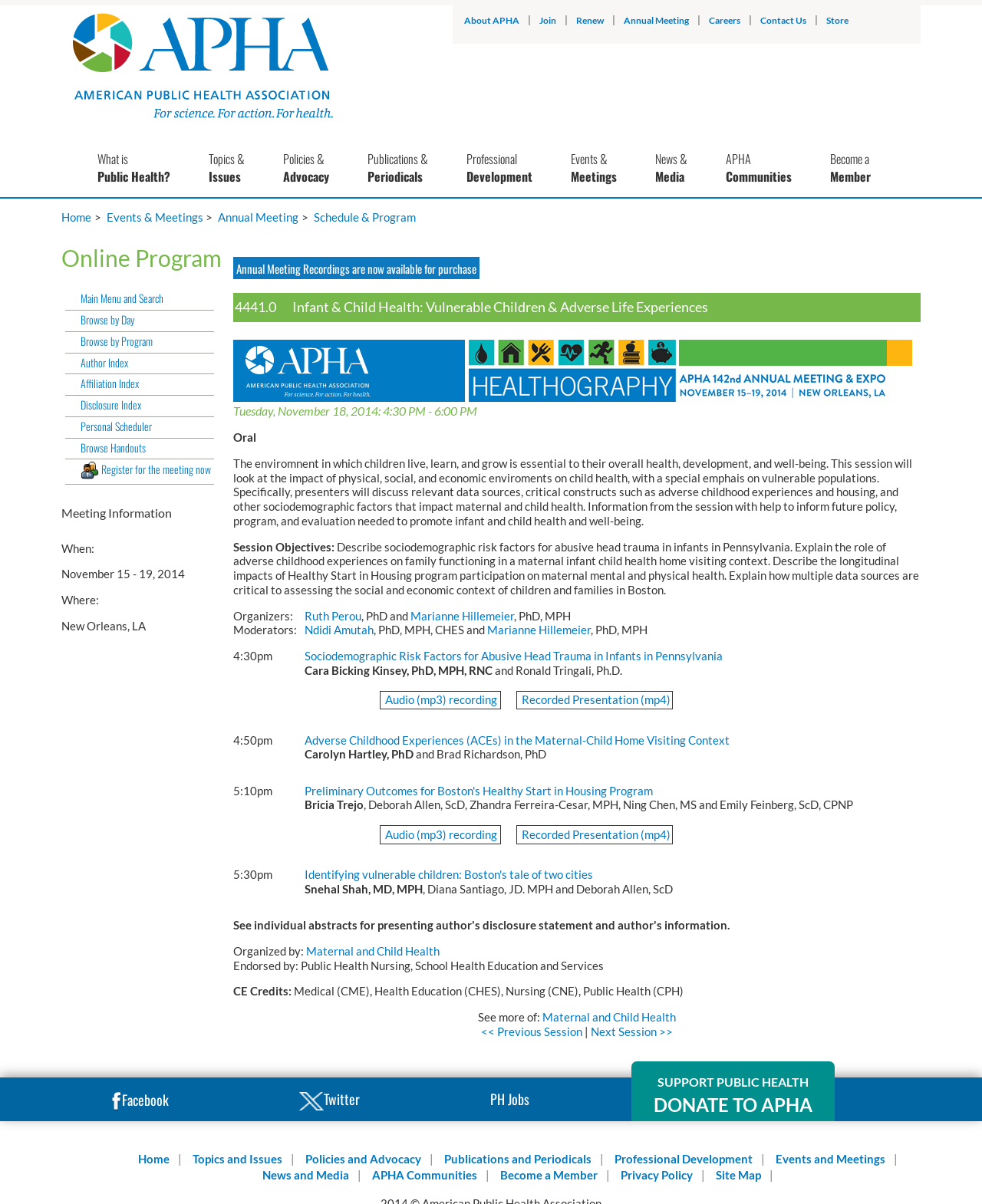Identify the bounding box coordinates of the section that should be clicked to achieve the task described: "Check 'Session Objectives:'".

[0.238, 0.448, 0.341, 0.46]